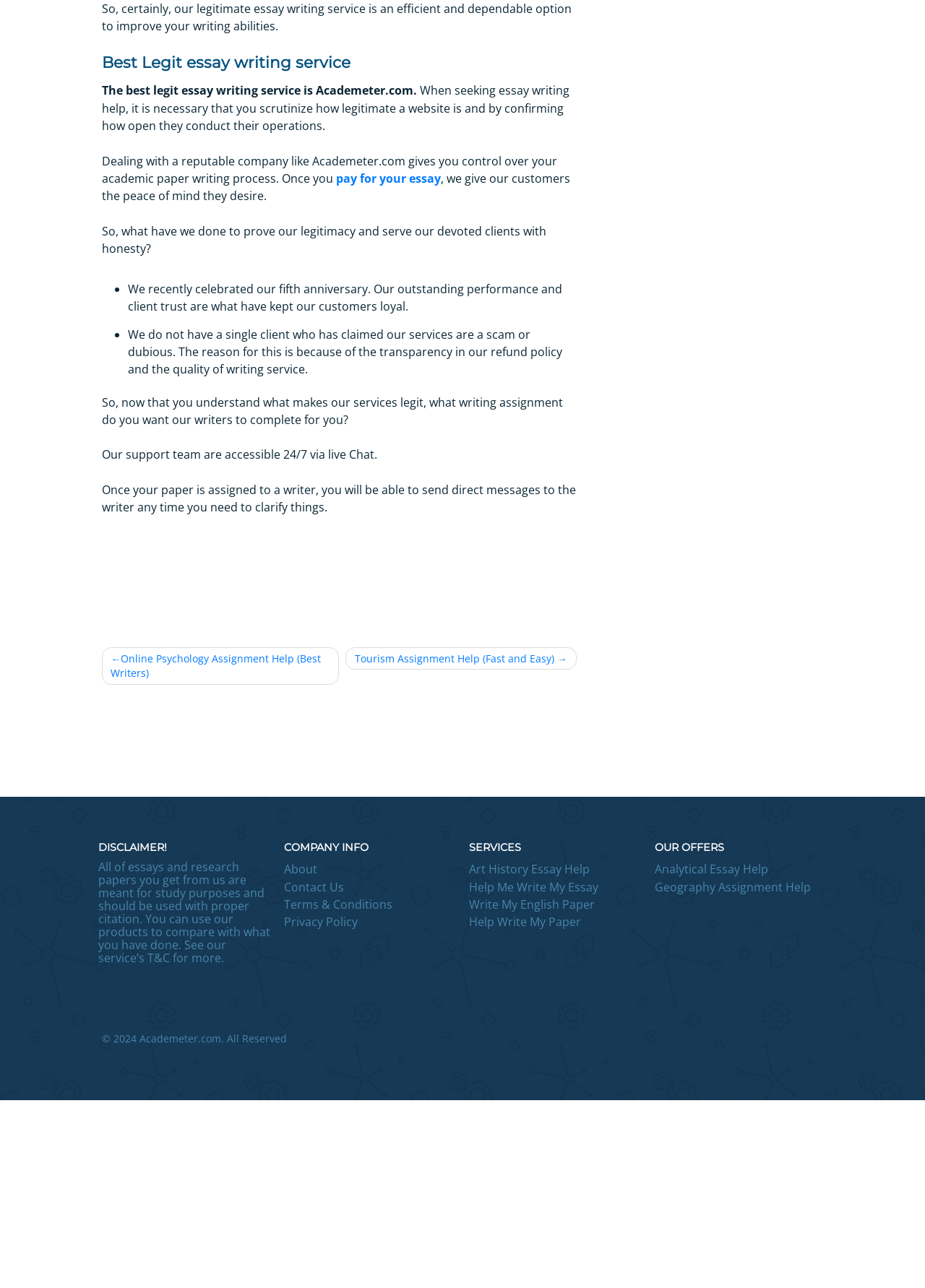Bounding box coordinates are to be given in the format (top-left x, top-left y, bottom-right x, bottom-right y). All values must be floating point numbers between 0 and 1. Provide the bounding box coordinate for the UI element described as: Geography Assignment Help

[0.786, 0.917, 0.993, 0.932]